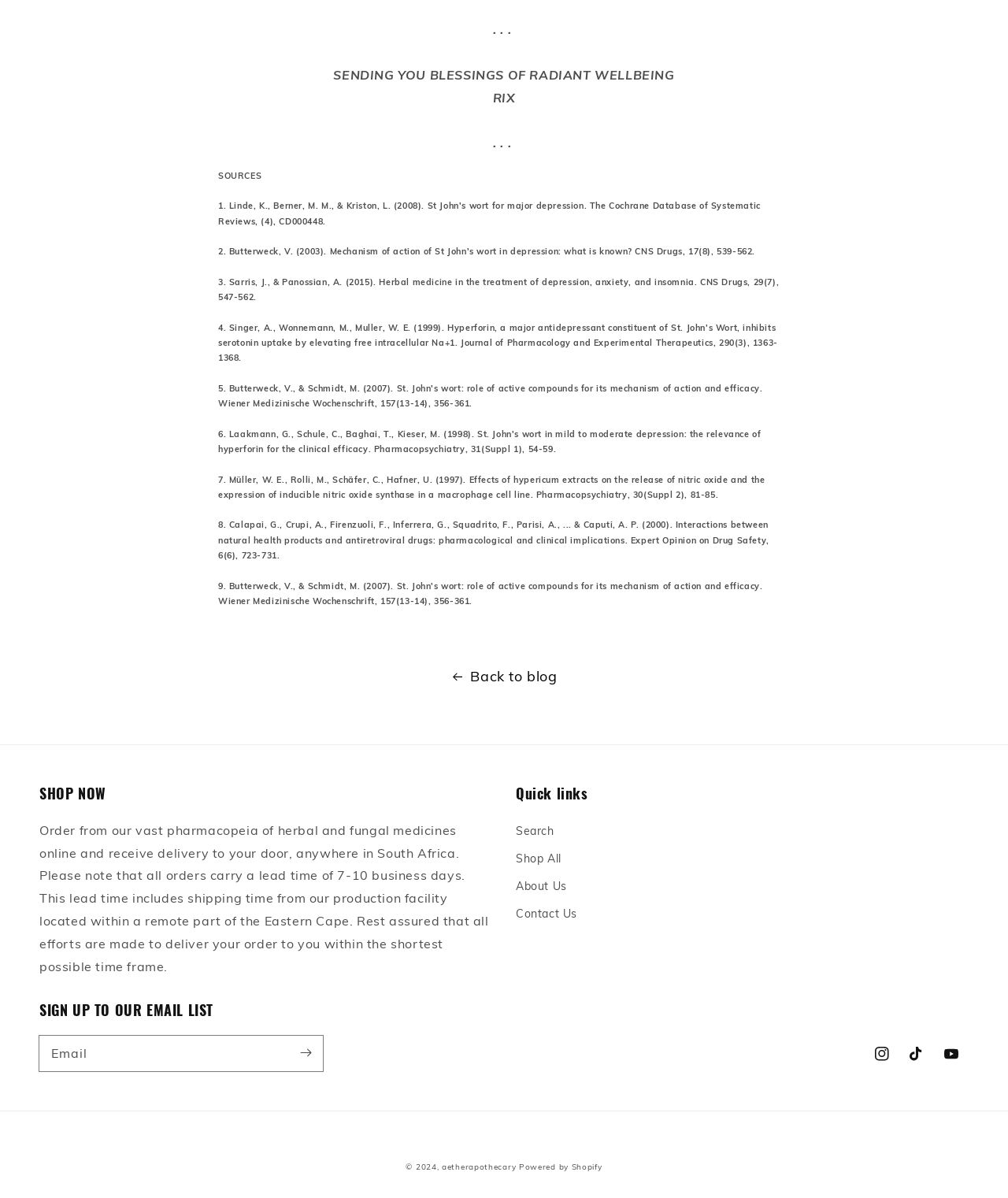What is the purpose of the 'SIGN UP TO OUR EMAIL LIST' section?
Please provide a single word or phrase as the answer based on the screenshot.

To subscribe to email list